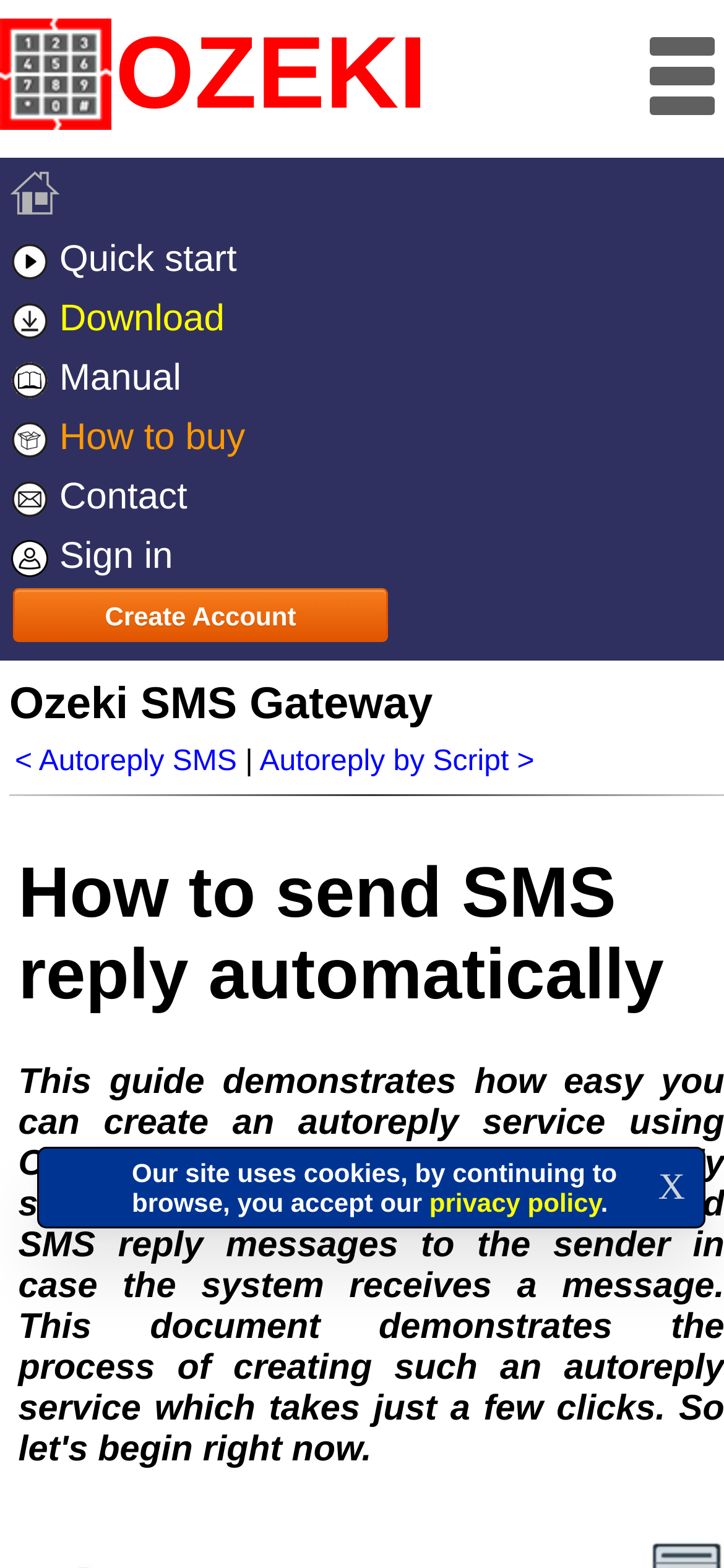Please predict the bounding box coordinates of the element's region where a click is necessary to complete the following instruction: "Download Ozeki SMS Gateway". The coordinates should be represented by four float numbers between 0 and 1, i.e., [left, top, right, bottom].

[0.0, 0.185, 0.641, 0.223]